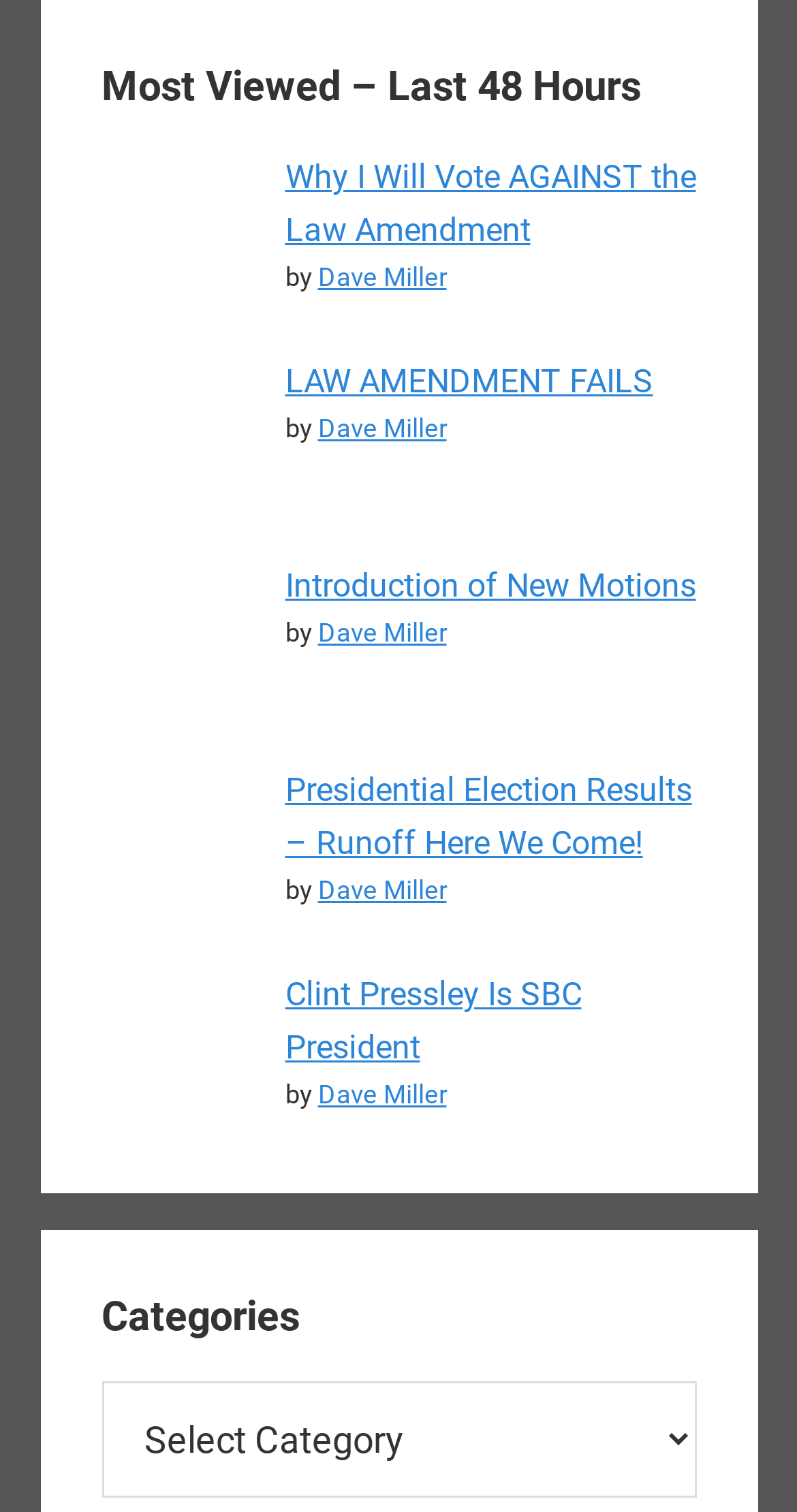Please find the bounding box coordinates of the clickable region needed to complete the following instruction: "read article about presidential election results". The bounding box coordinates must consist of four float numbers between 0 and 1, i.e., [left, top, right, bottom].

[0.358, 0.509, 0.868, 0.57]